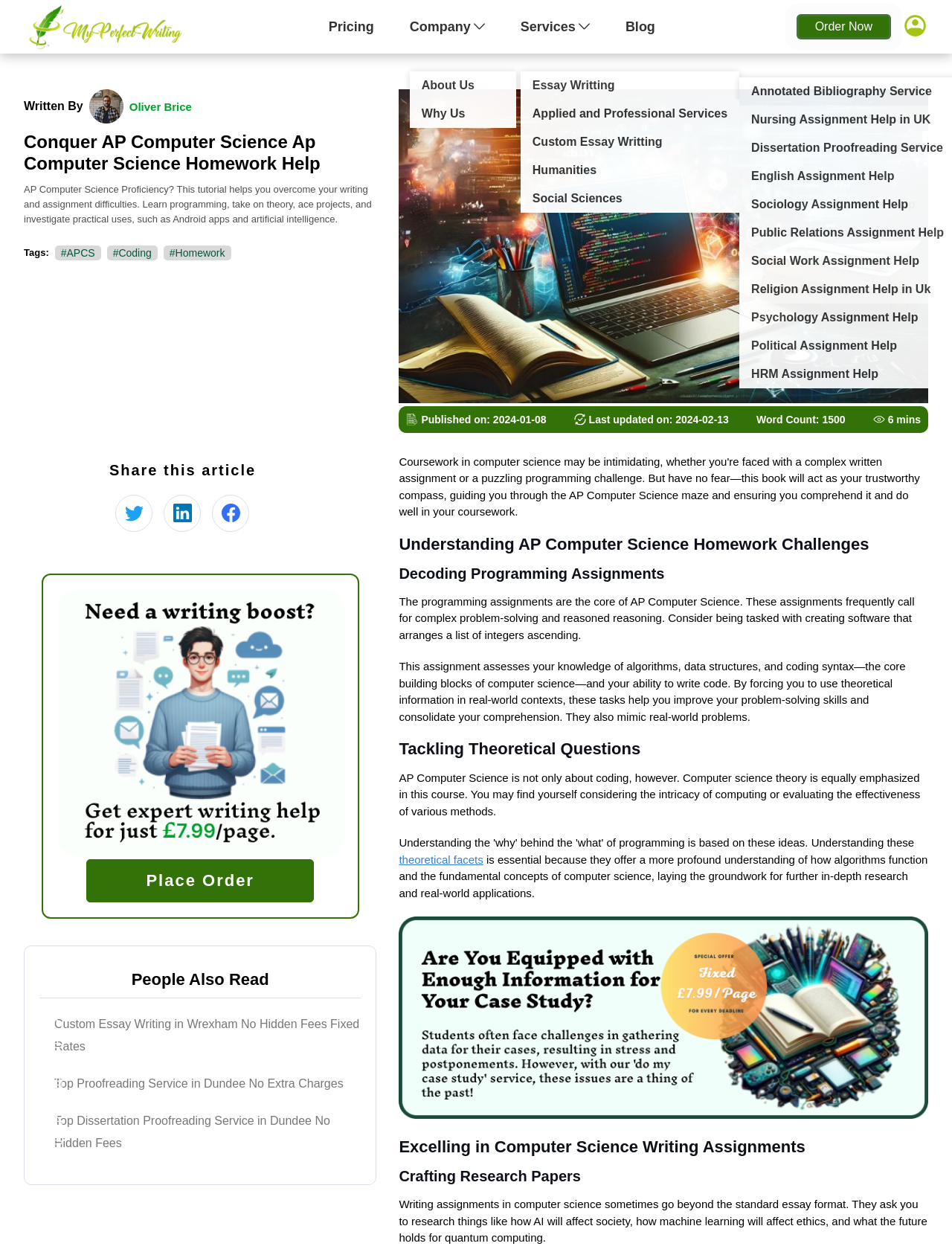Based on the element description: "Blog", identify the bounding box coordinates for this UI element. The coordinates must be four float numbers between 0 and 1, listed as [left, top, right, bottom].

[0.657, 0.0, 0.688, 0.043]